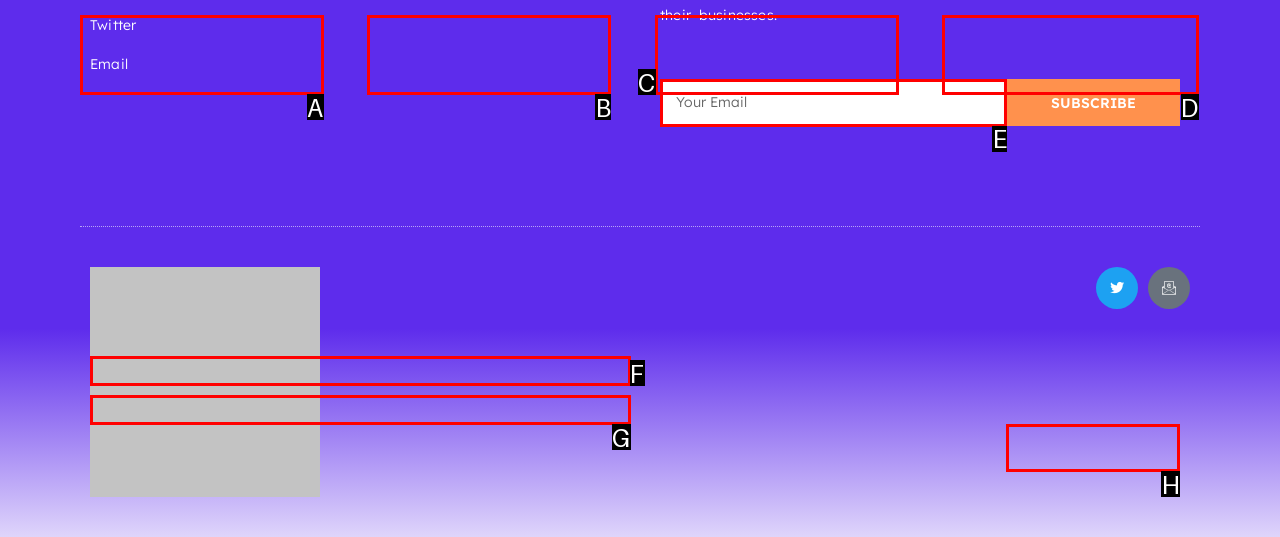Select the option that corresponds to the description: Subscribe
Respond with the letter of the matching choice from the options provided.

H